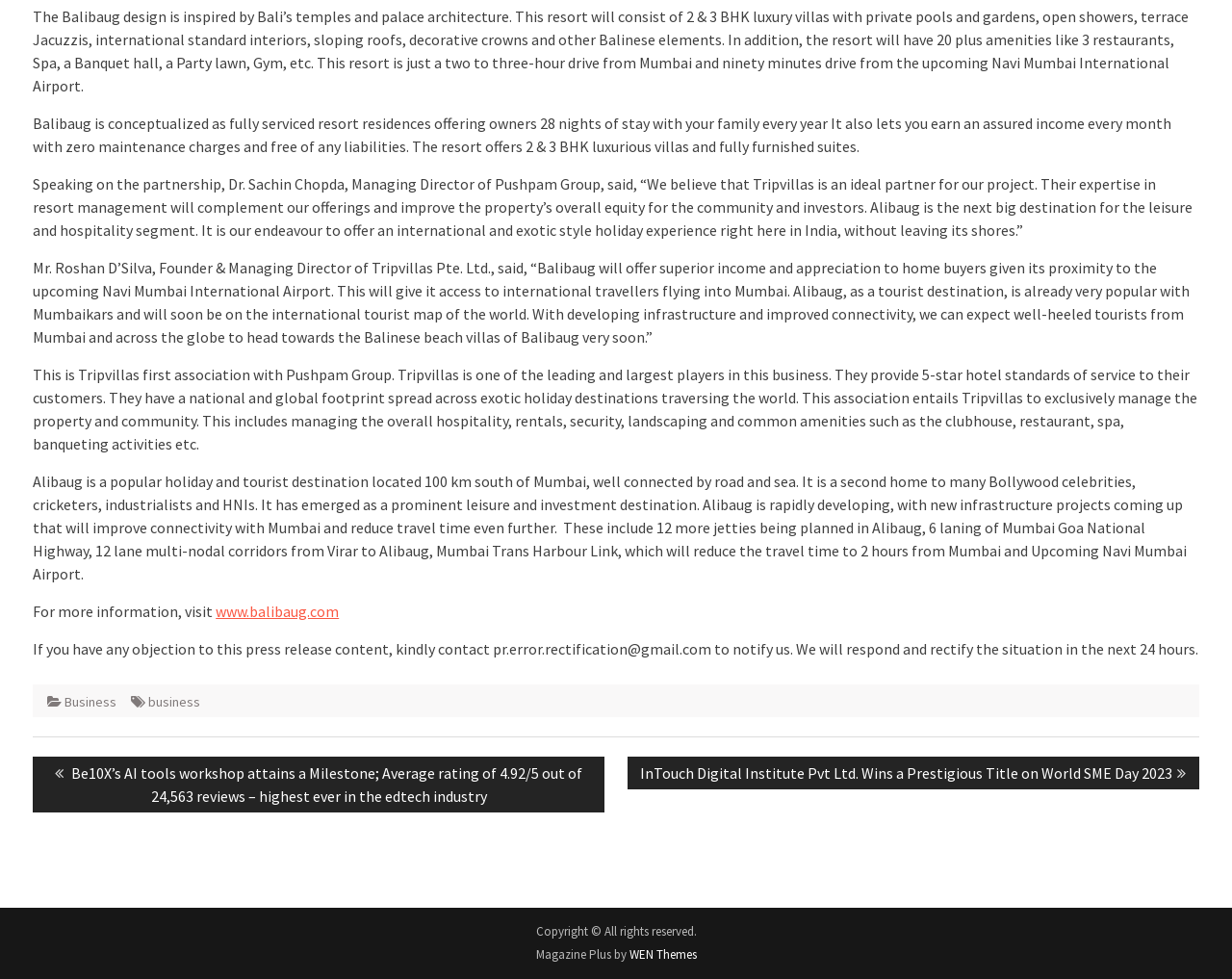Analyze the image and deliver a detailed answer to the question: What is the location of Alibaug?

As mentioned in the sixth StaticText element, 'Alibaug is a popular holiday and tourist destination located 100 km south of Mumbai...' This indicates that Alibaug is situated 100 km south of Mumbai.